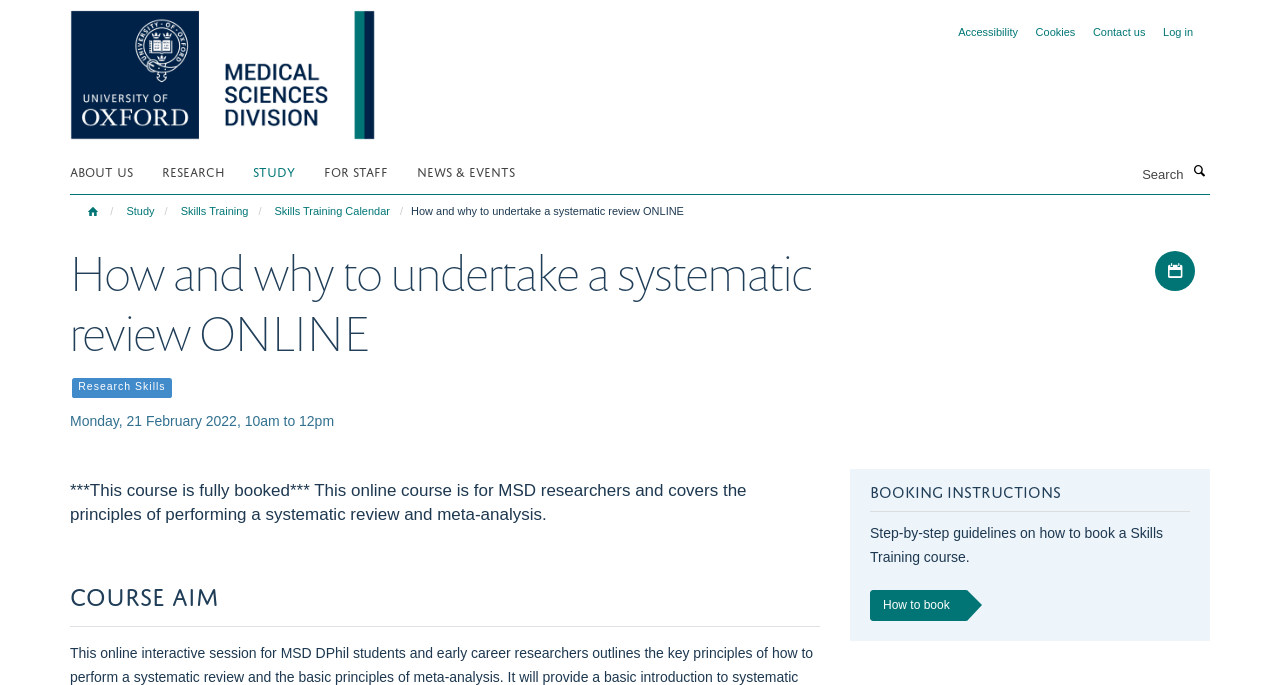Please find the bounding box coordinates of the element that you should click to achieve the following instruction: "Read the booking instructions". The coordinates should be presented as four float numbers between 0 and 1: [left, top, right, bottom].

[0.68, 0.699, 0.93, 0.748]